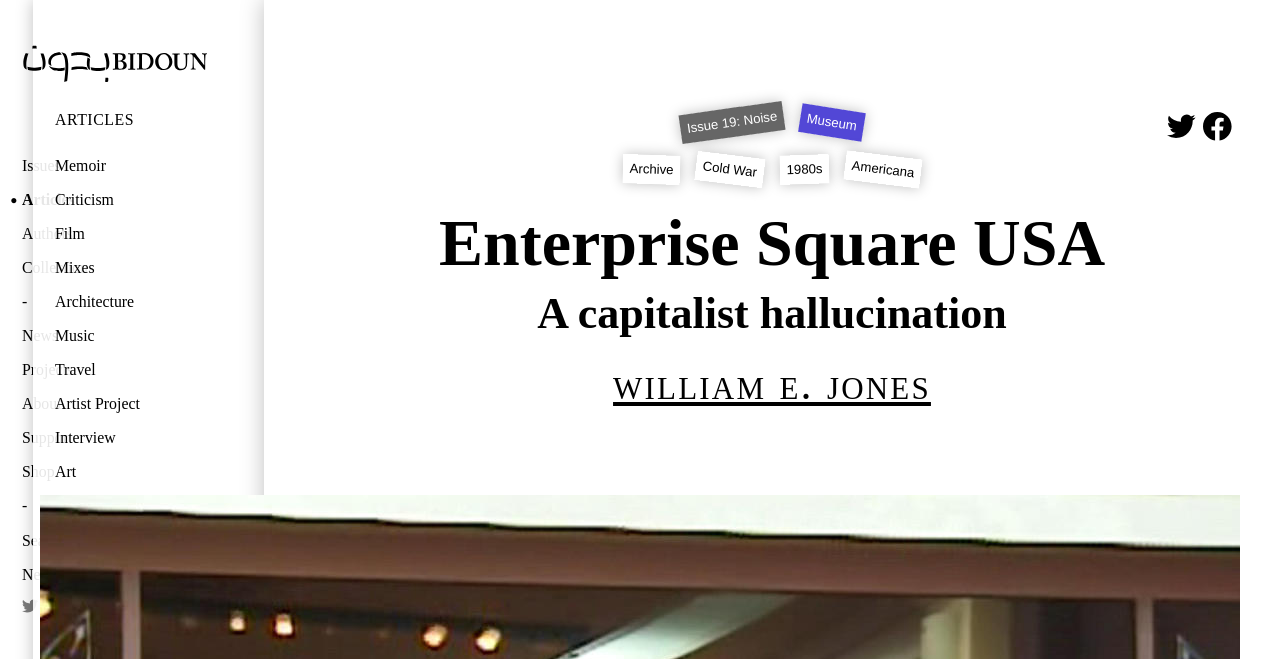Locate the bounding box coordinates of the clickable element to fulfill the following instruction: "Visit the 'About' page". Provide the coordinates as four float numbers between 0 and 1 in the format [left, top, right, bottom].

[0.017, 0.595, 0.138, 0.633]